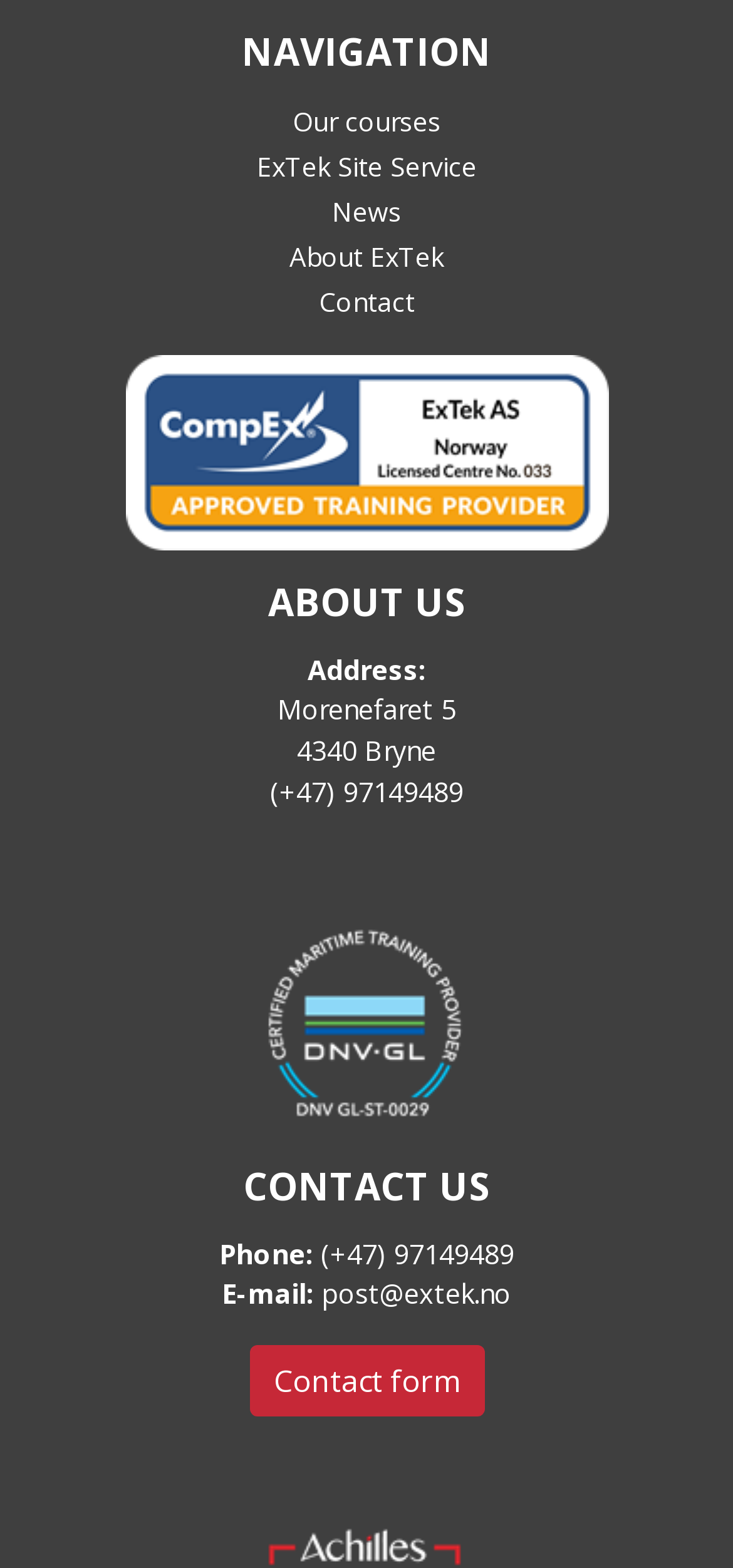Point out the bounding box coordinates of the section to click in order to follow this instruction: "Click on 'Our courses'".

[0.399, 0.066, 0.601, 0.089]